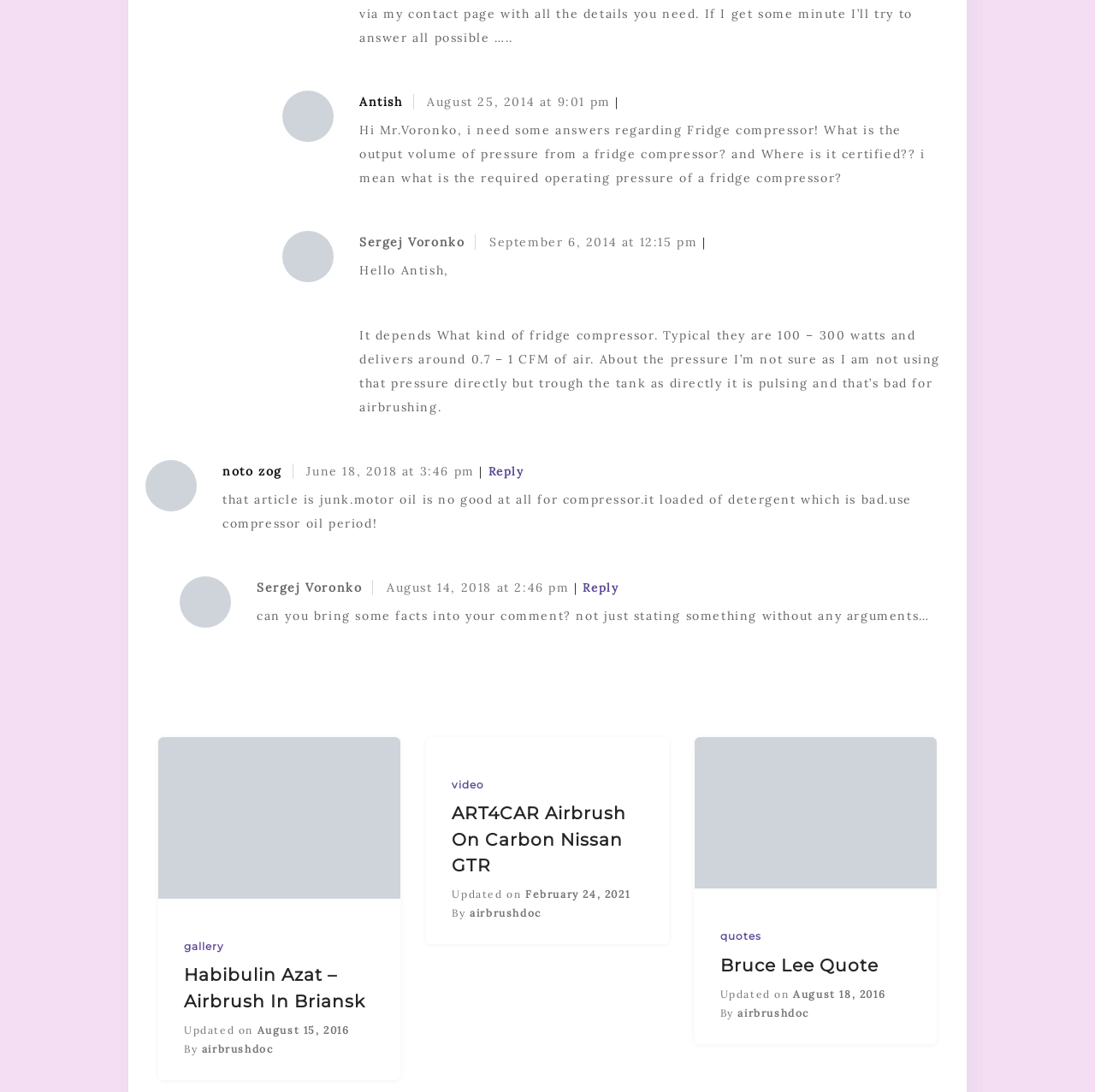What is the type of content on the webpage?
Refer to the image and offer an in-depth and detailed answer to the question.

The webpage appears to be a blog or a forum, as it contains multiple articles or posts with comments from users. The posts have titles, dates, and authors, and the comments are responses to the posts. Therefore, the type of content on the webpage is blog posts and comments.